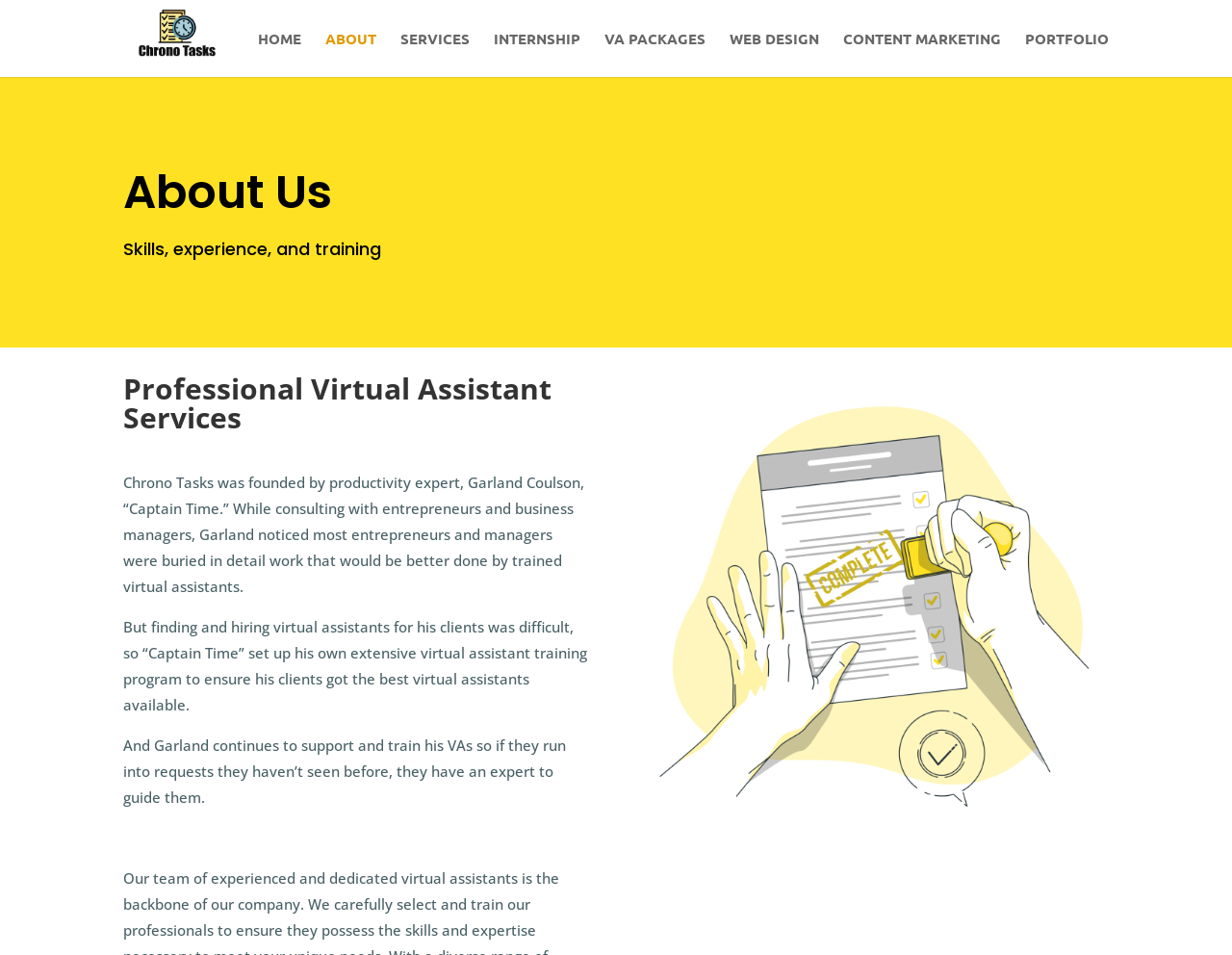What is the position of the image on the webpage?
Answer briefly with a single word or phrase based on the image.

Below the 'About Us' section